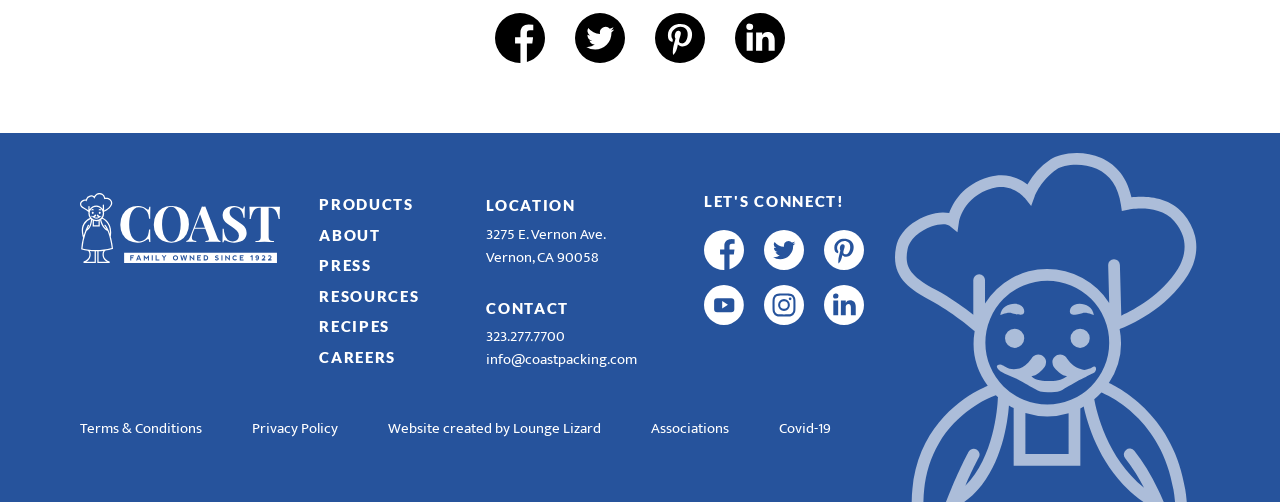Indicate the bounding box coordinates of the element that needs to be clicked to satisfy the following instruction: "Read the TERMS & CONDITIONS". The coordinates should be four float numbers between 0 and 1, i.e., [left, top, right, bottom].

[0.062, 0.829, 0.158, 0.879]